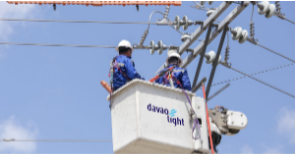Generate a descriptive account of all visible items and actions in the image.

The image depicts workers from Davao Light engaged in maintenance or repair tasks atop a utility bucket truck. These workers are clad in blue uniforms, emphasizing their affiliation with Davao Light, as indicated by the logo prominently displayed on the side of the bucket. They are positioned at a considerable height, working on overhead power lines against a clear blue sky, showcasing the essential services contributed by utility personnel in ensuring reliable power delivery. The equipment and safety gear they are using indicate their commitment to safety and professionalism in the field of electrical maintenance.